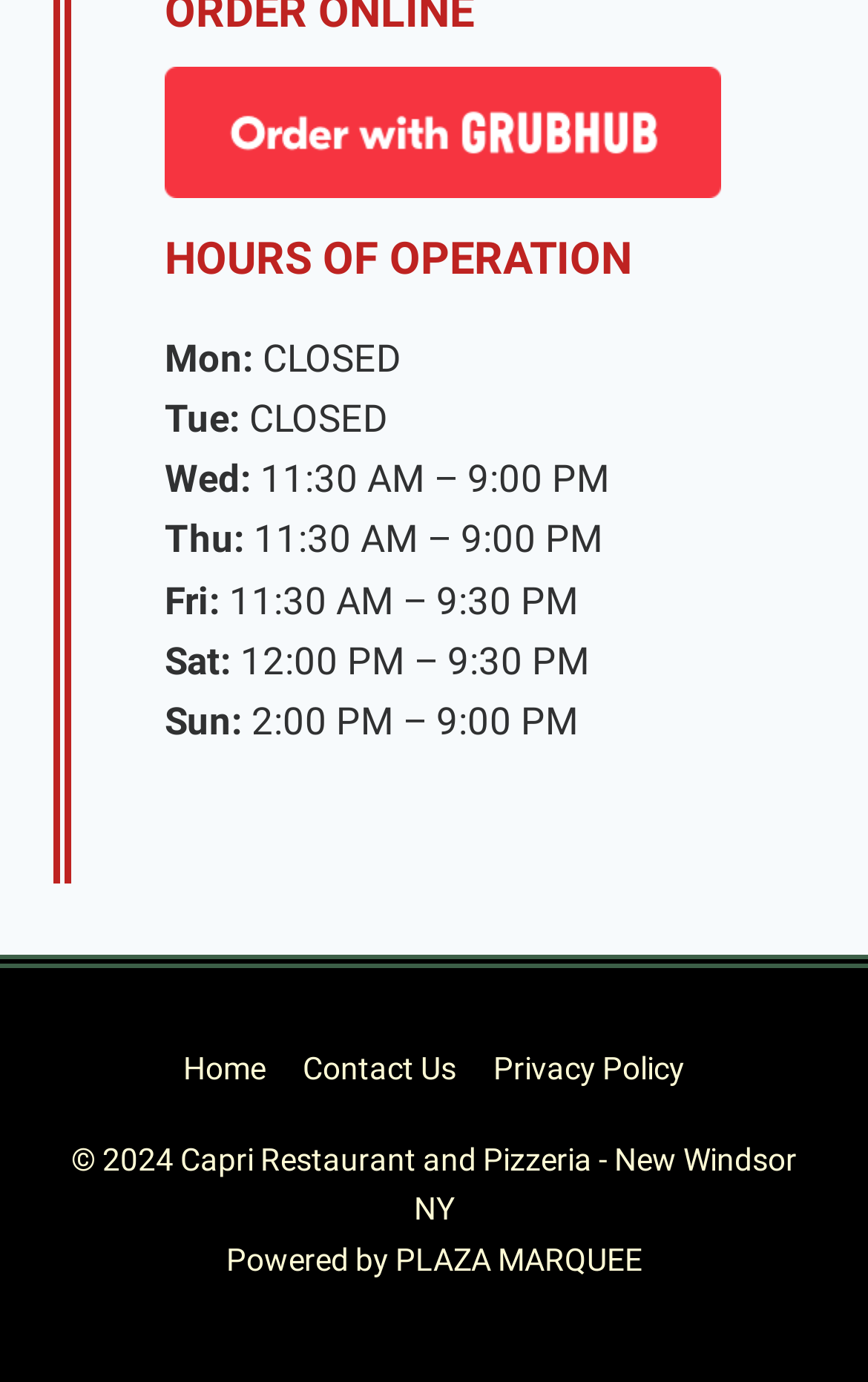Carefully observe the image and respond to the question with a detailed answer:
Is the restaurant open on Mondays?

I looked at the hours of operation section on the webpage, which lists the hours for each day of the week. Under the 'Mon:' section, I found the status to be 'CLOSED', indicating that the restaurant is not open on Mondays.